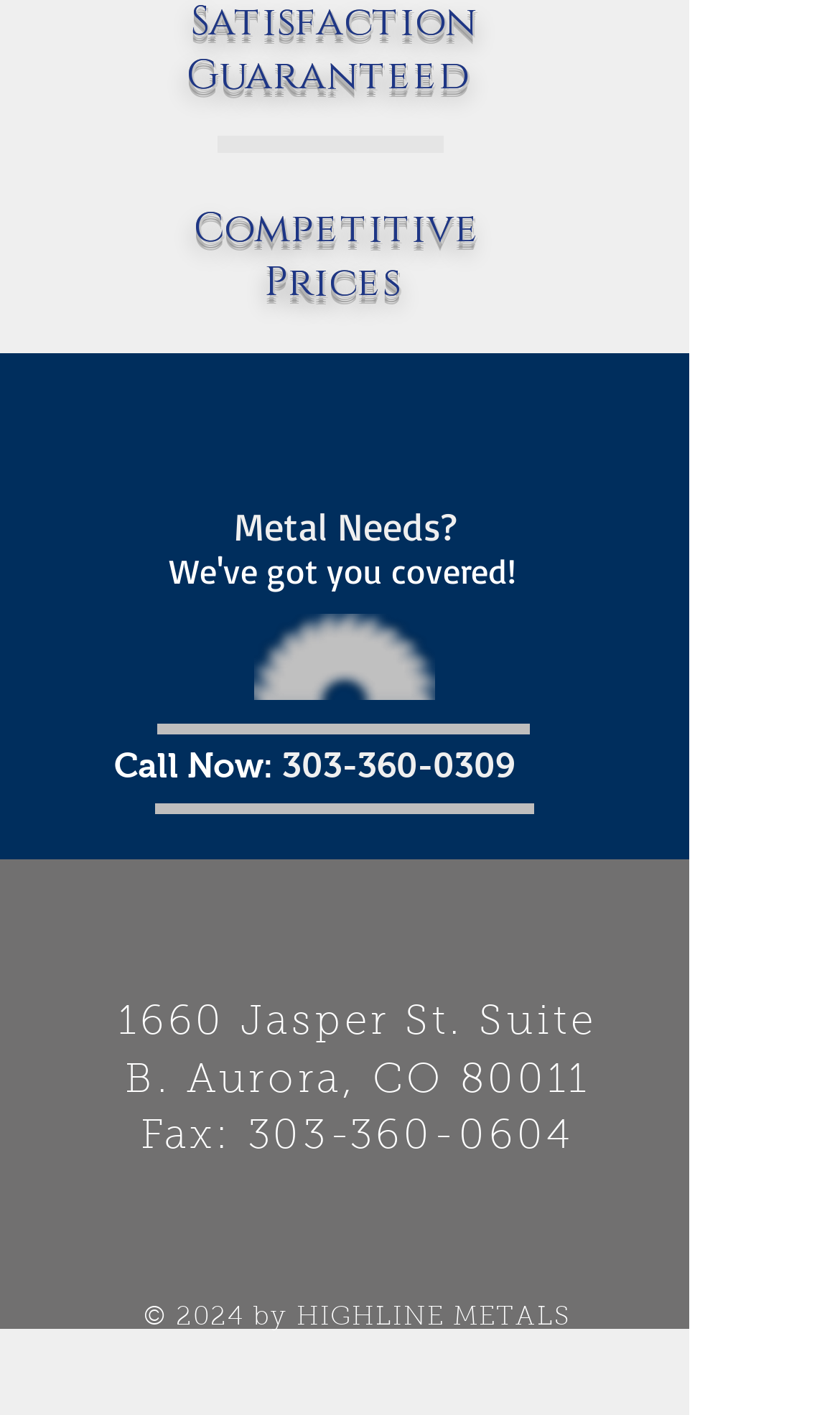Bounding box coordinates must be specified in the format (top-left x, top-left y, bottom-right x, bottom-right y). All values should be floating point numbers between 0 and 1. What are the bounding box coordinates of the UI element described as: aria-label="Facebook Clean"

[0.482, 0.871, 0.572, 0.924]